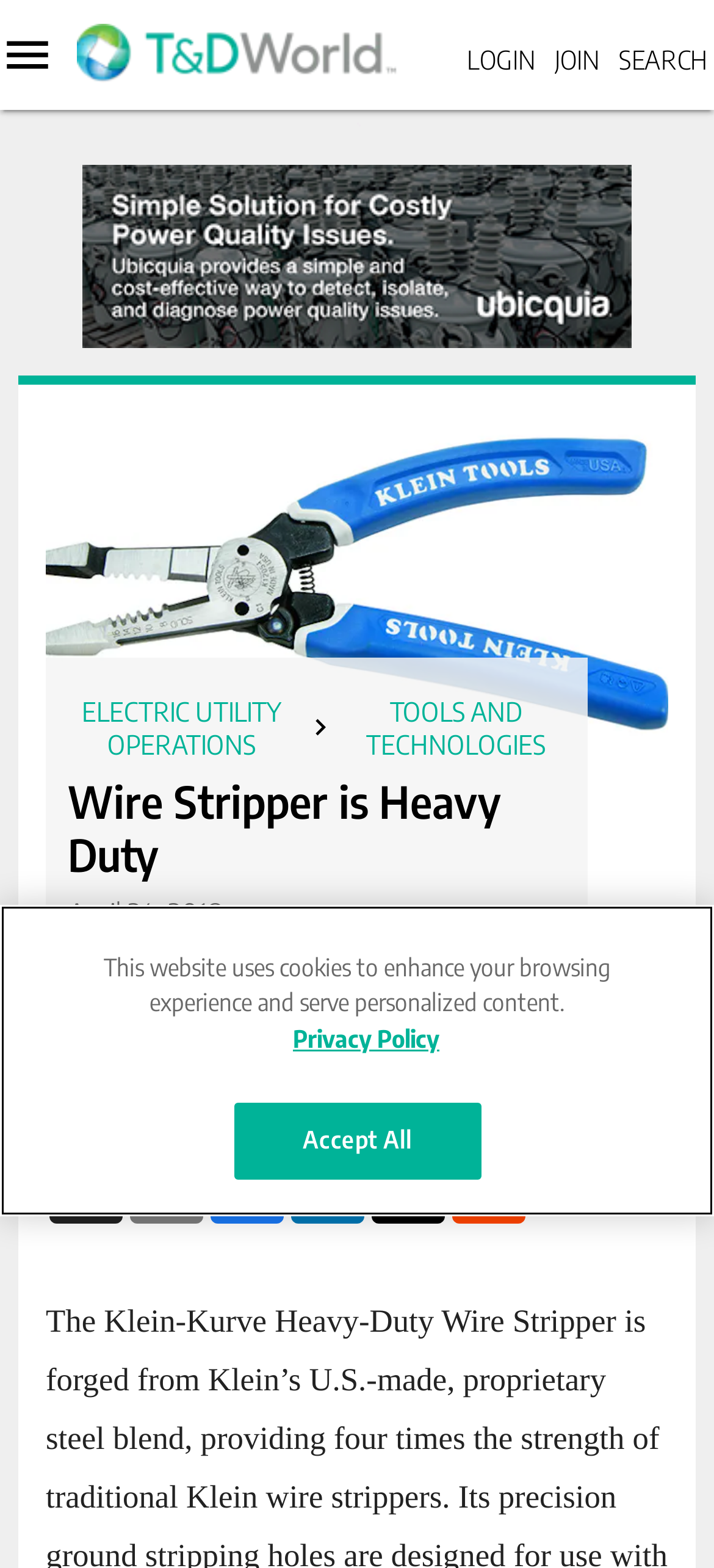Using the webpage screenshot, locate the HTML element that fits the following description and provide its bounding box: "Overhead Transmission".

[0.0, 0.55, 0.082, 0.59]